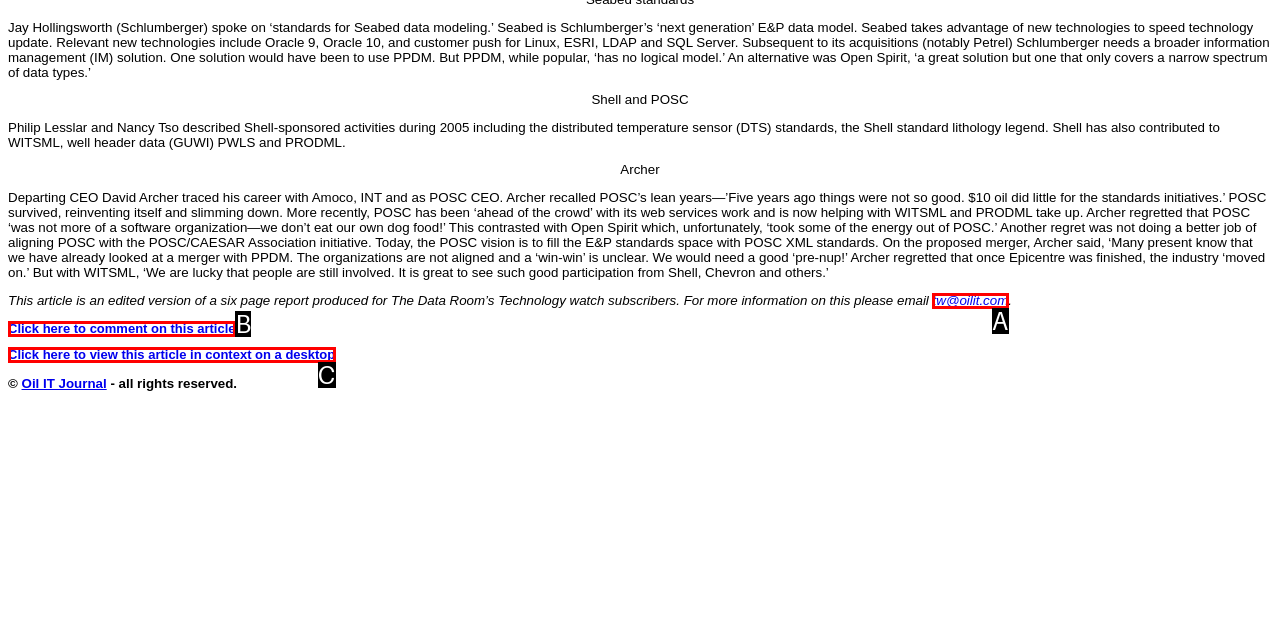Which HTML element matches the description: Remodeling Services the best? Answer directly with the letter of the chosen option.

None